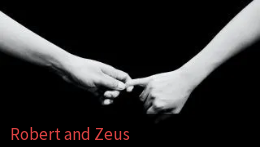Reply to the question with a brief word or phrase: What is the focus of the image?

hands